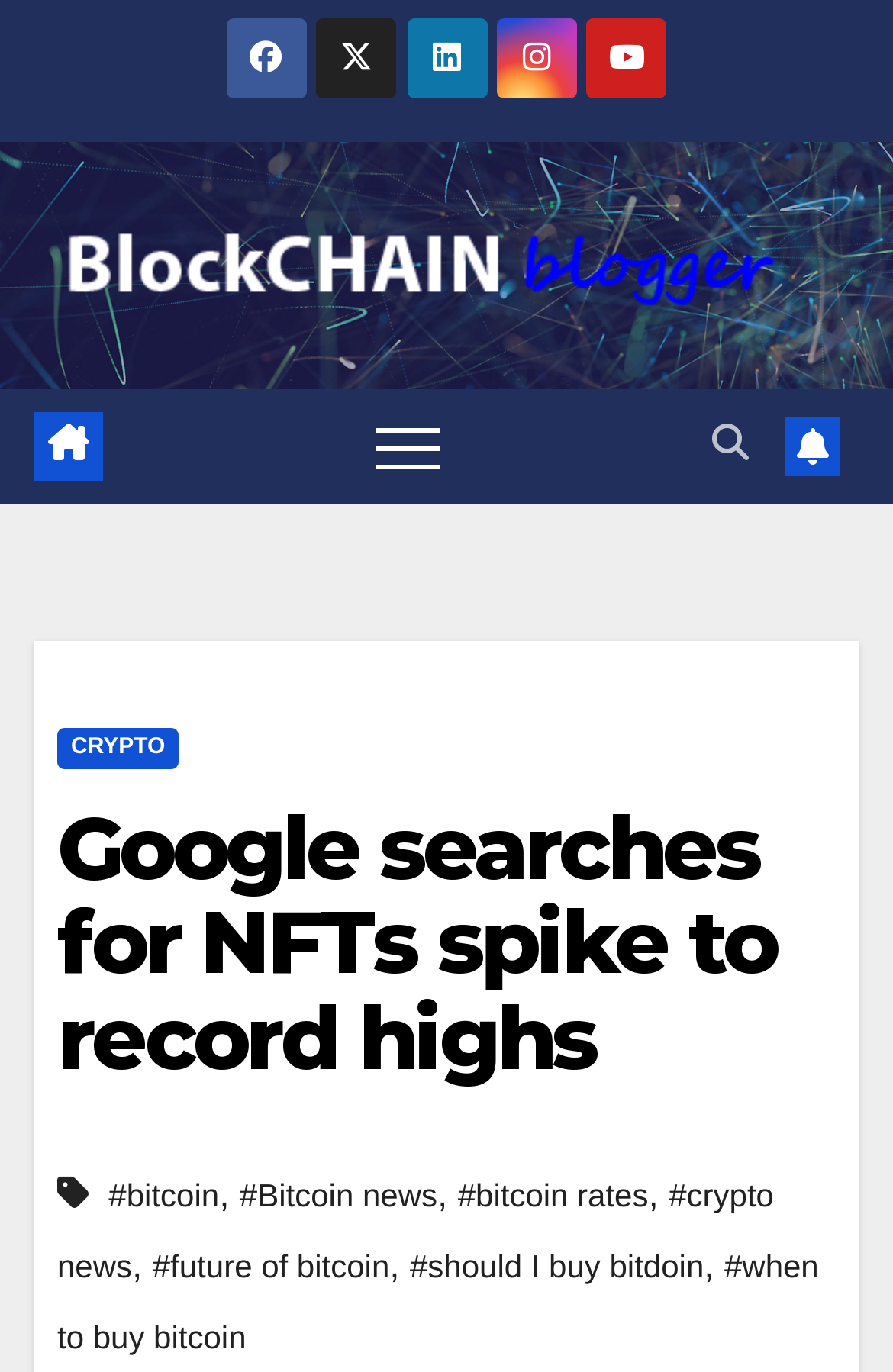Use one word or a short phrase to answer the question provided: 
What is the symbol next to the 'Toggle navigation' button?

